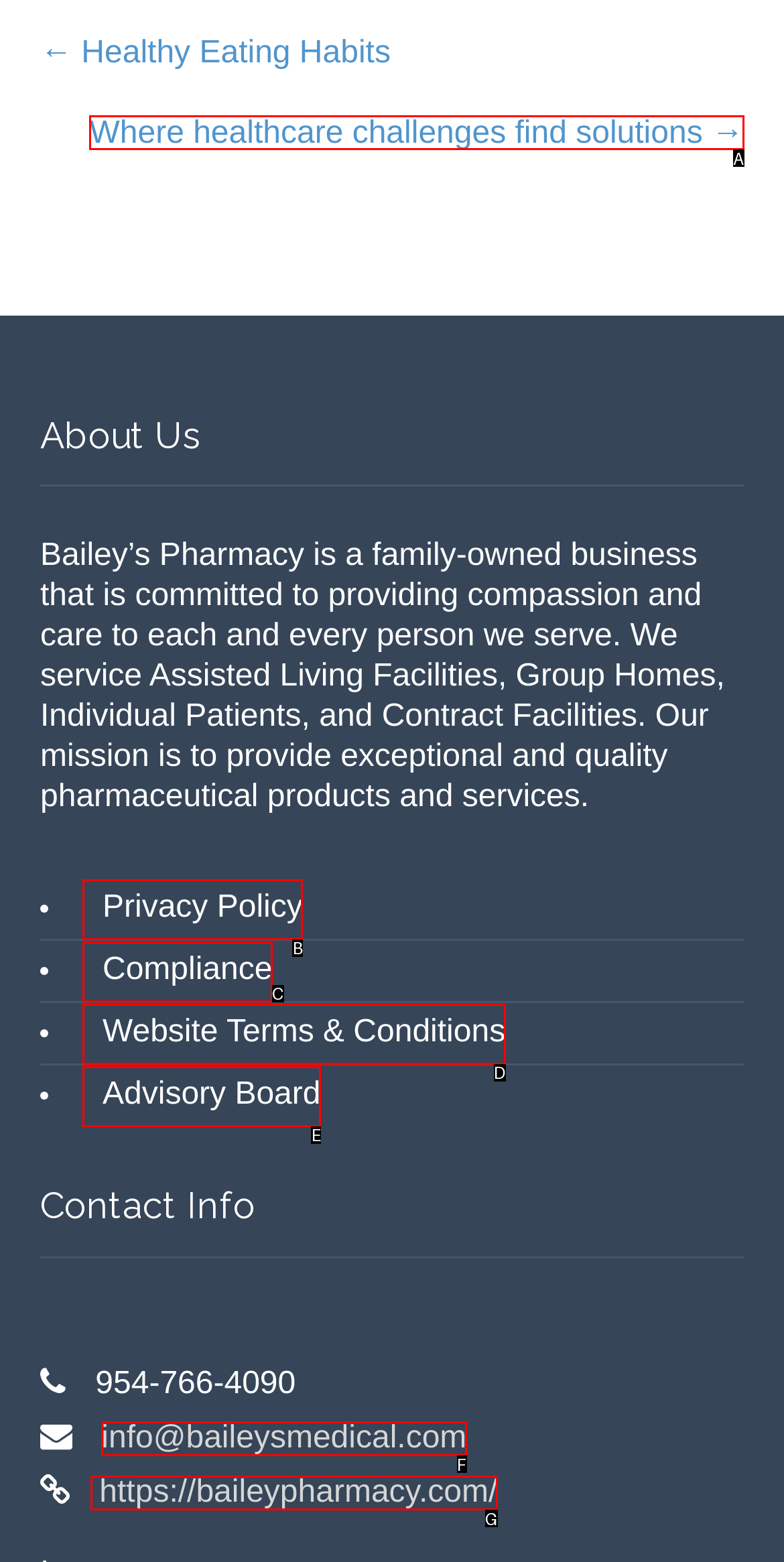Given the description: Compliance, select the HTML element that matches it best. Reply with the letter of the chosen option directly.

C